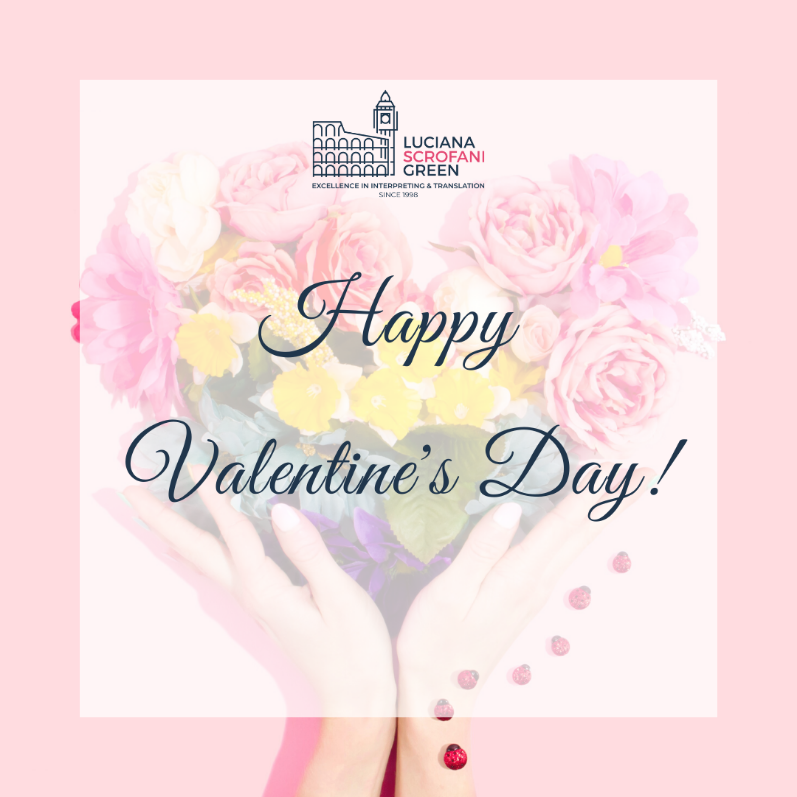Give a detailed explanation of what is happening in the image.

Celebrate love and affection with this heartwarming image that wishes everyone a "Happy Valentine’s Day!" The design features a bouquet of vibrant flowers arranged in the shape of a heart, symbolizing romance and joy. Below the floral arrangement, two hands extend outward, offering a sense of warmth and connection. The backdrop is a soft pink, enhancing the theme of love, while decorative elements like scattered red glitter add a festive touch. The image is branded with the logo of Luciana Scrofani Green, emphasizing her commitment to excellence in interpreting and translation since 1996. It's an inviting visual perfect for sharing sentiments of love and appreciation on this special occasion.